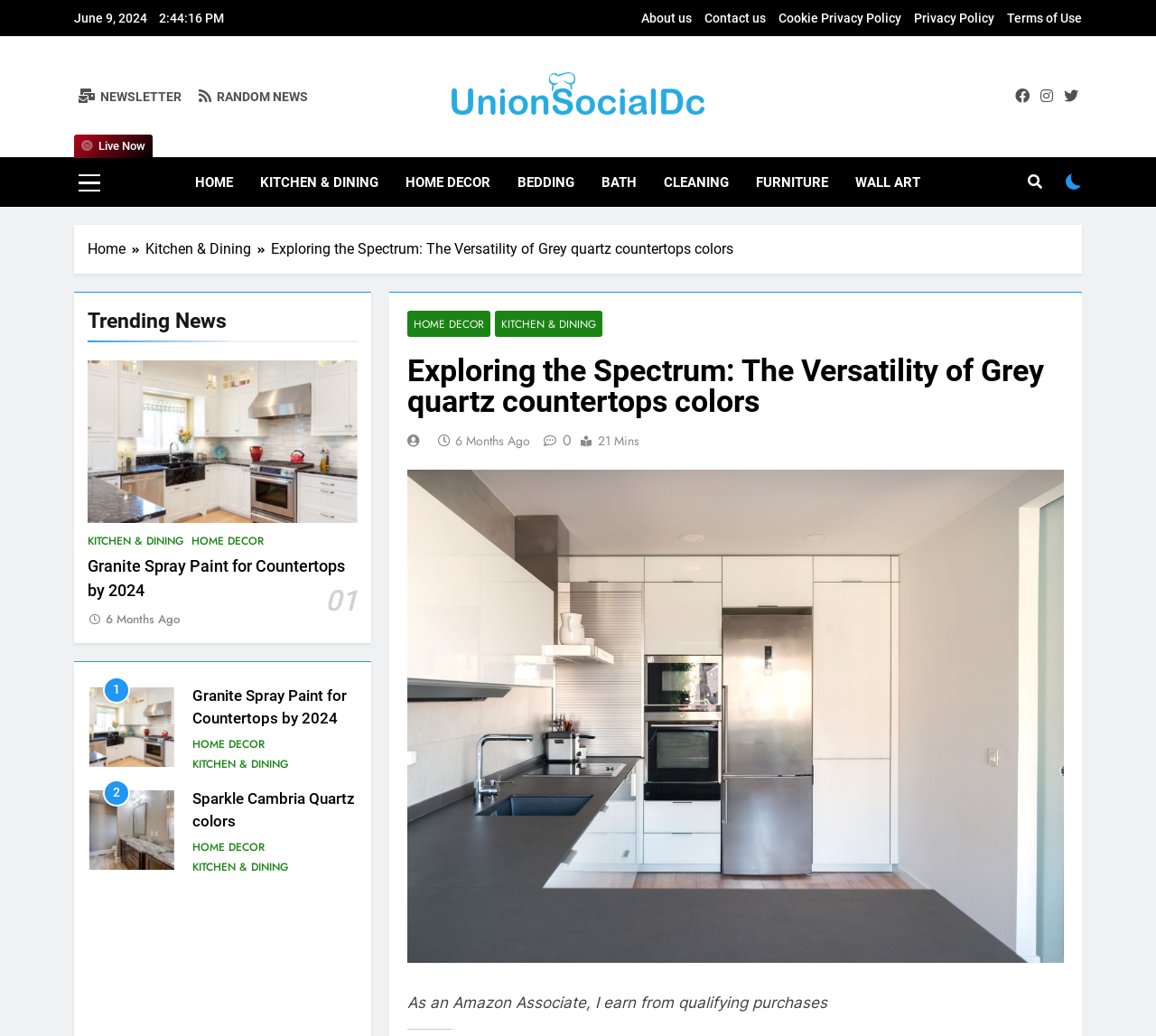Please specify the bounding box coordinates of the clickable section necessary to execute the following command: "Check Events".

None